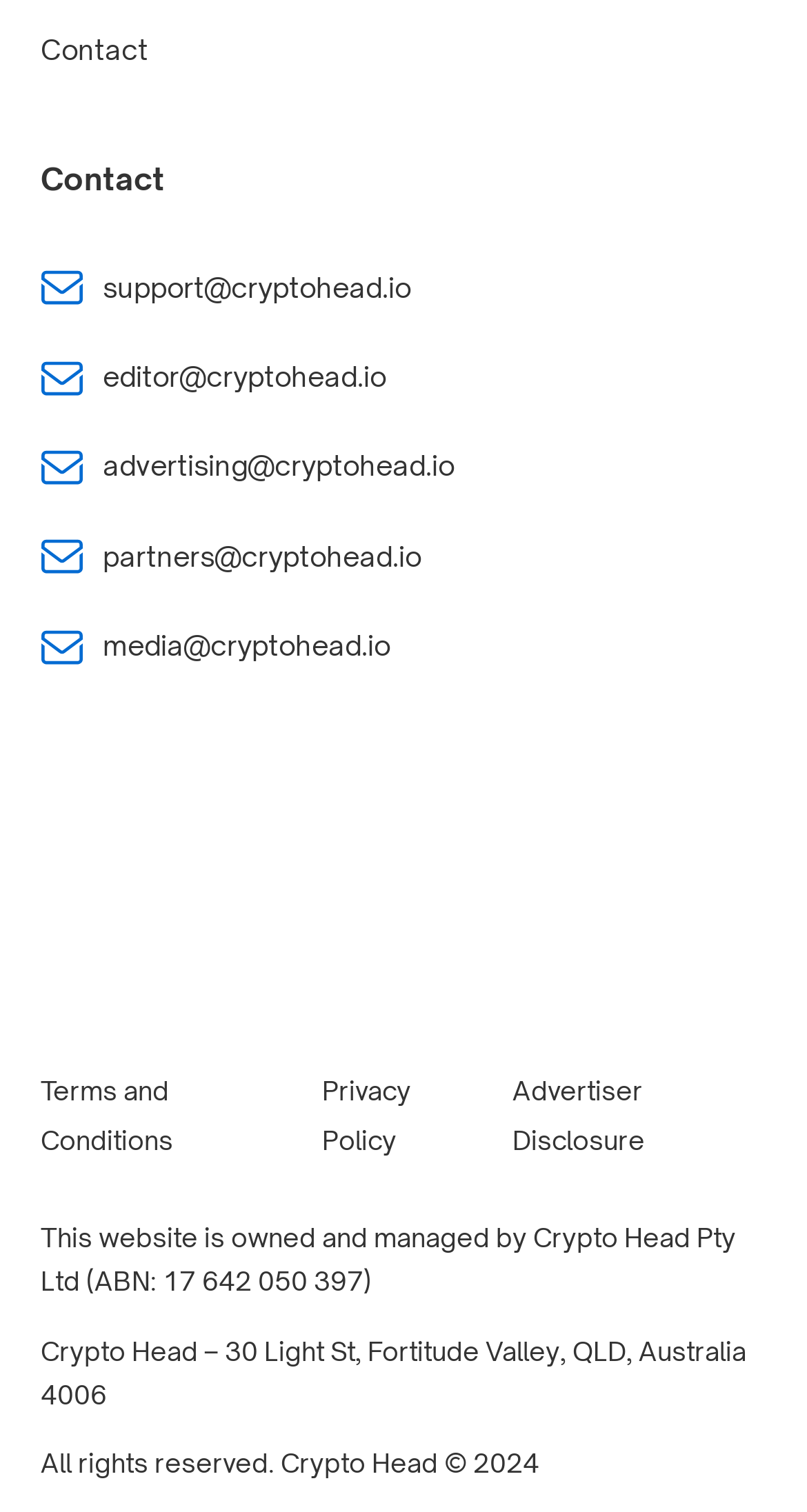Identify the bounding box coordinates of the clickable region required to complete the instruction: "go to ABOUT ASTERO page". The coordinates should be given as four float numbers within the range of 0 and 1, i.e., [left, top, right, bottom].

None